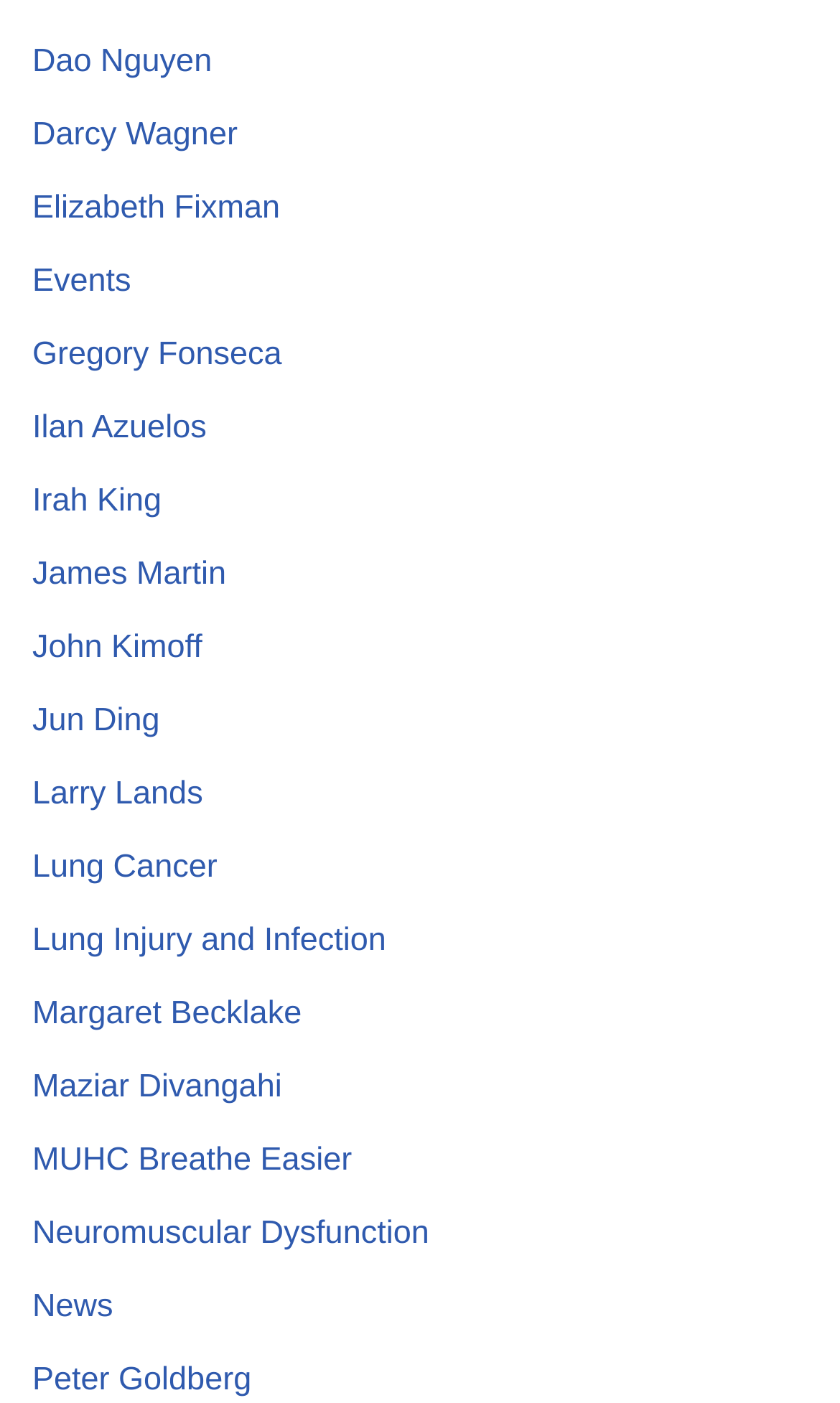Respond to the question below with a single word or phrase: How many links are there on the webpage?

29